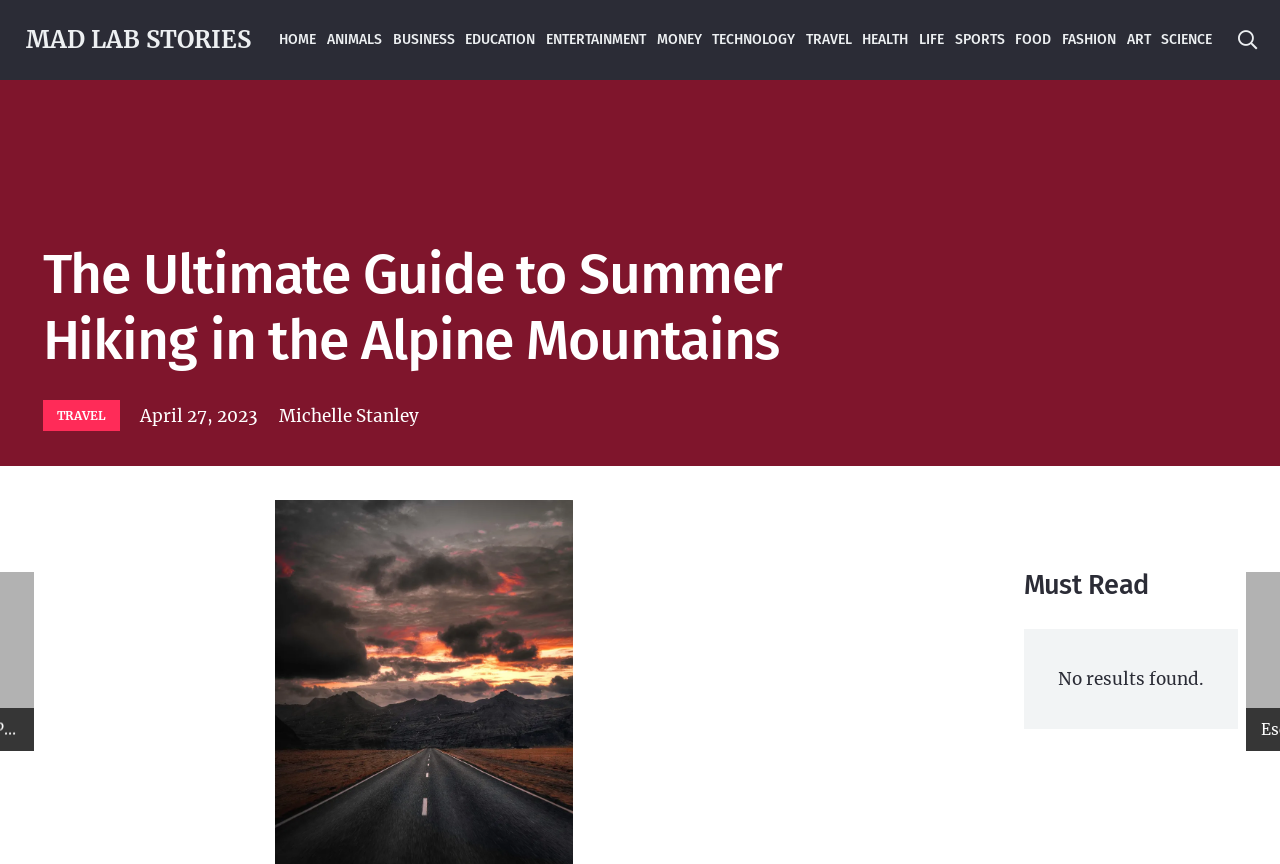Locate the UI element described as follows: "Mad lab stories". Return the bounding box coordinates as four float numbers between 0 and 1 in the order [left, top, right, bottom].

[0.02, 0.029, 0.196, 0.063]